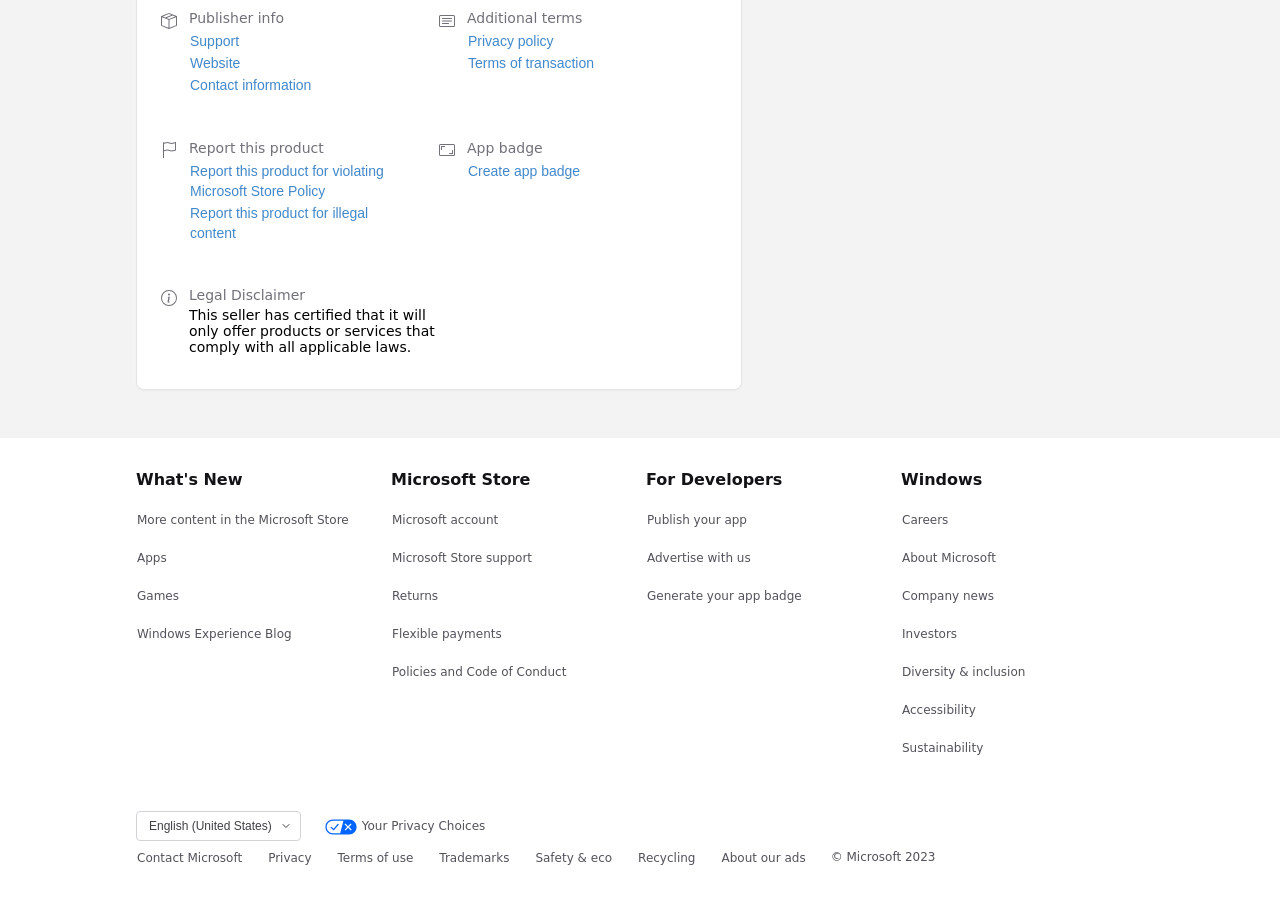Please determine the bounding box coordinates of the element's region to click for the following instruction: "Change language".

[0.106, 0.904, 0.235, 0.938]